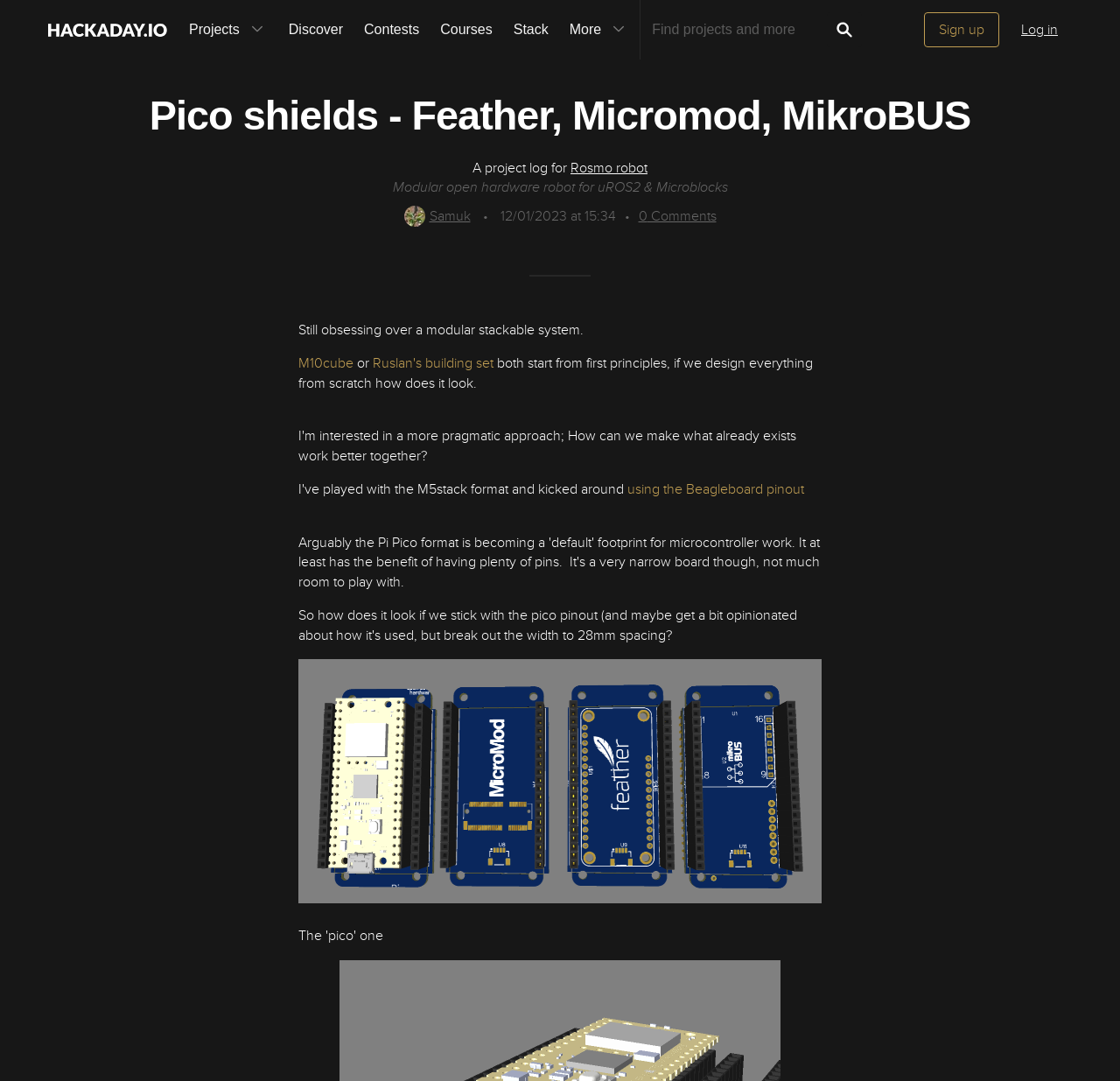Use a single word or phrase to answer the question:
Is there an image on the webpage?

Yes